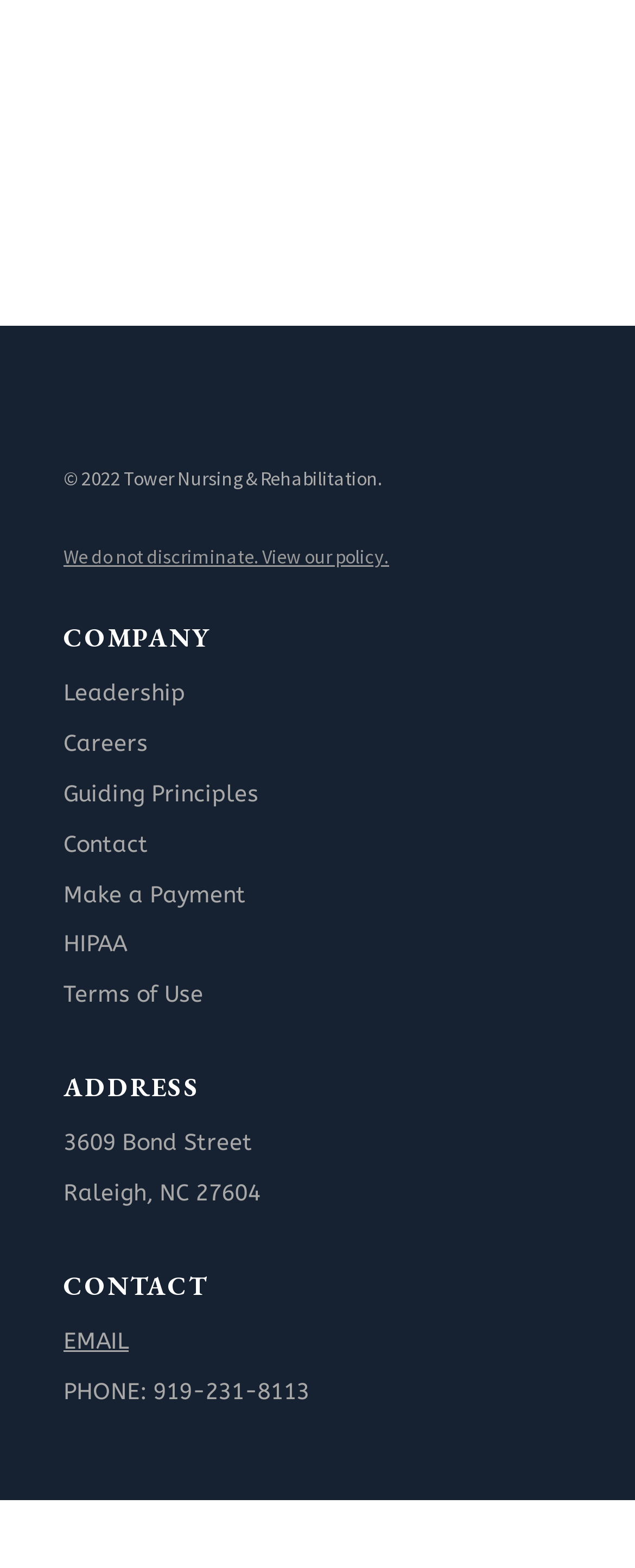Identify the bounding box coordinates of the region that should be clicked to execute the following instruction: "Call the phone number".

[0.241, 0.879, 0.487, 0.897]